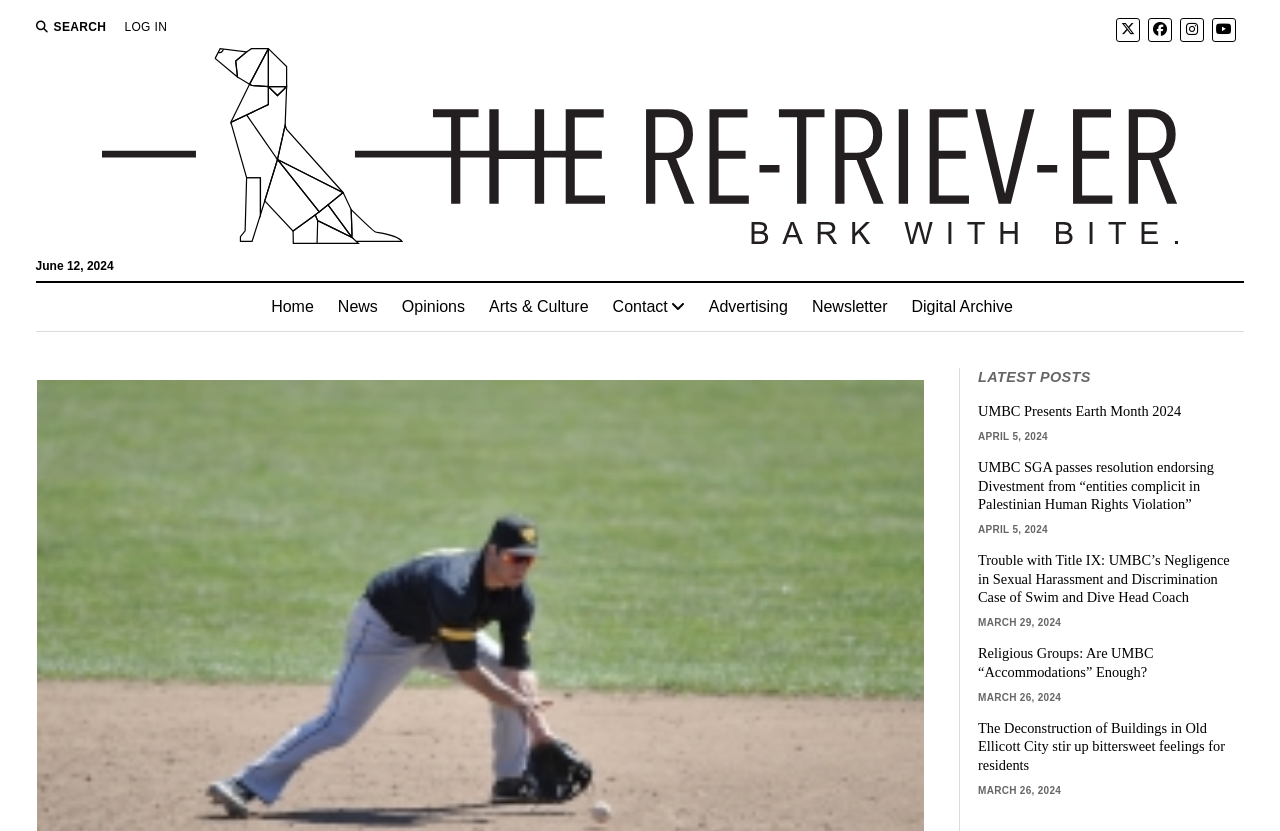Point out the bounding box coordinates of the section to click in order to follow this instruction: "Read the latest post about UMBC Presents Earth Month 2024".

[0.764, 0.484, 0.97, 0.506]